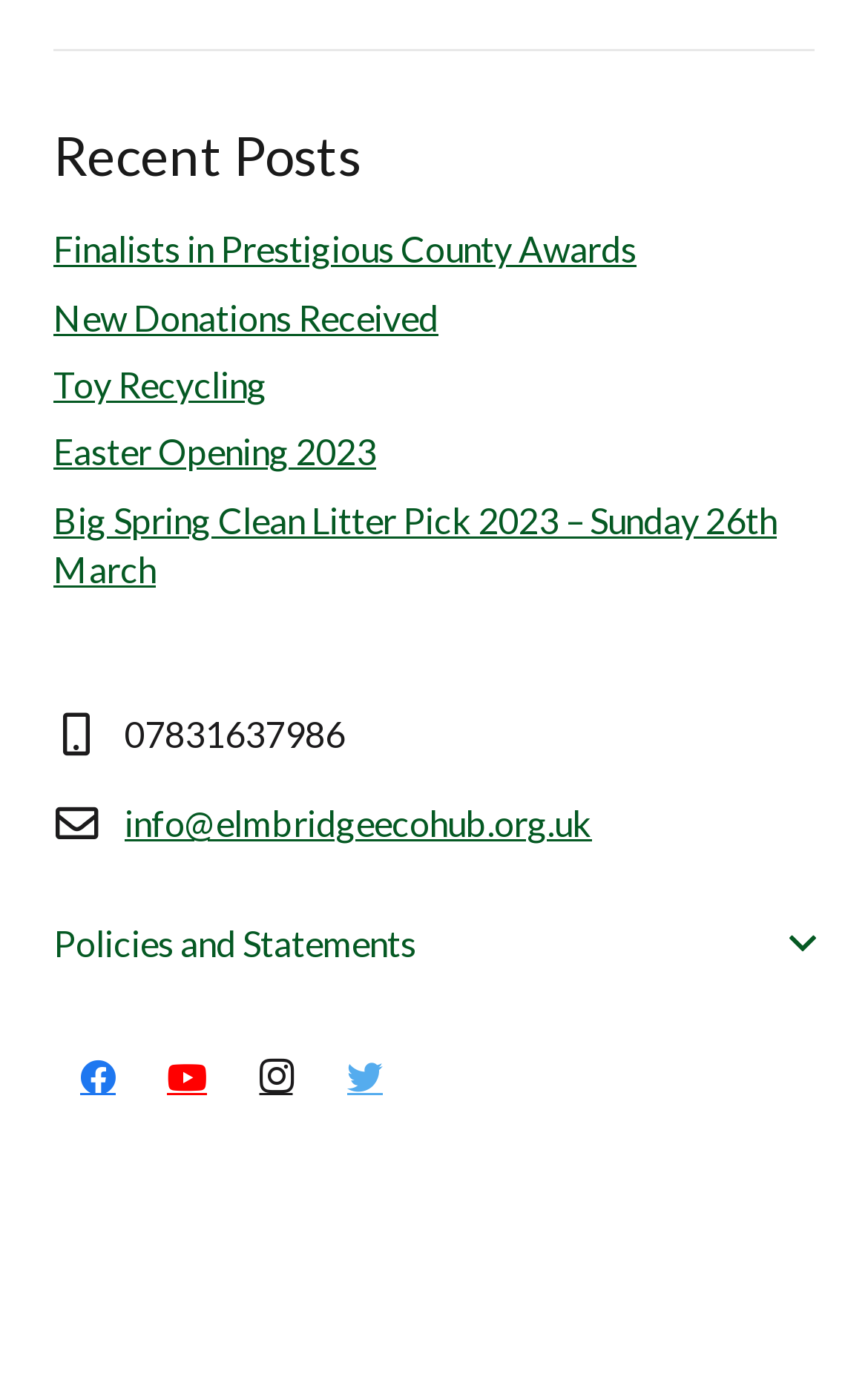Please find the bounding box coordinates for the clickable element needed to perform this instruction: "Check contact phone number".

[0.144, 0.512, 0.397, 0.543]